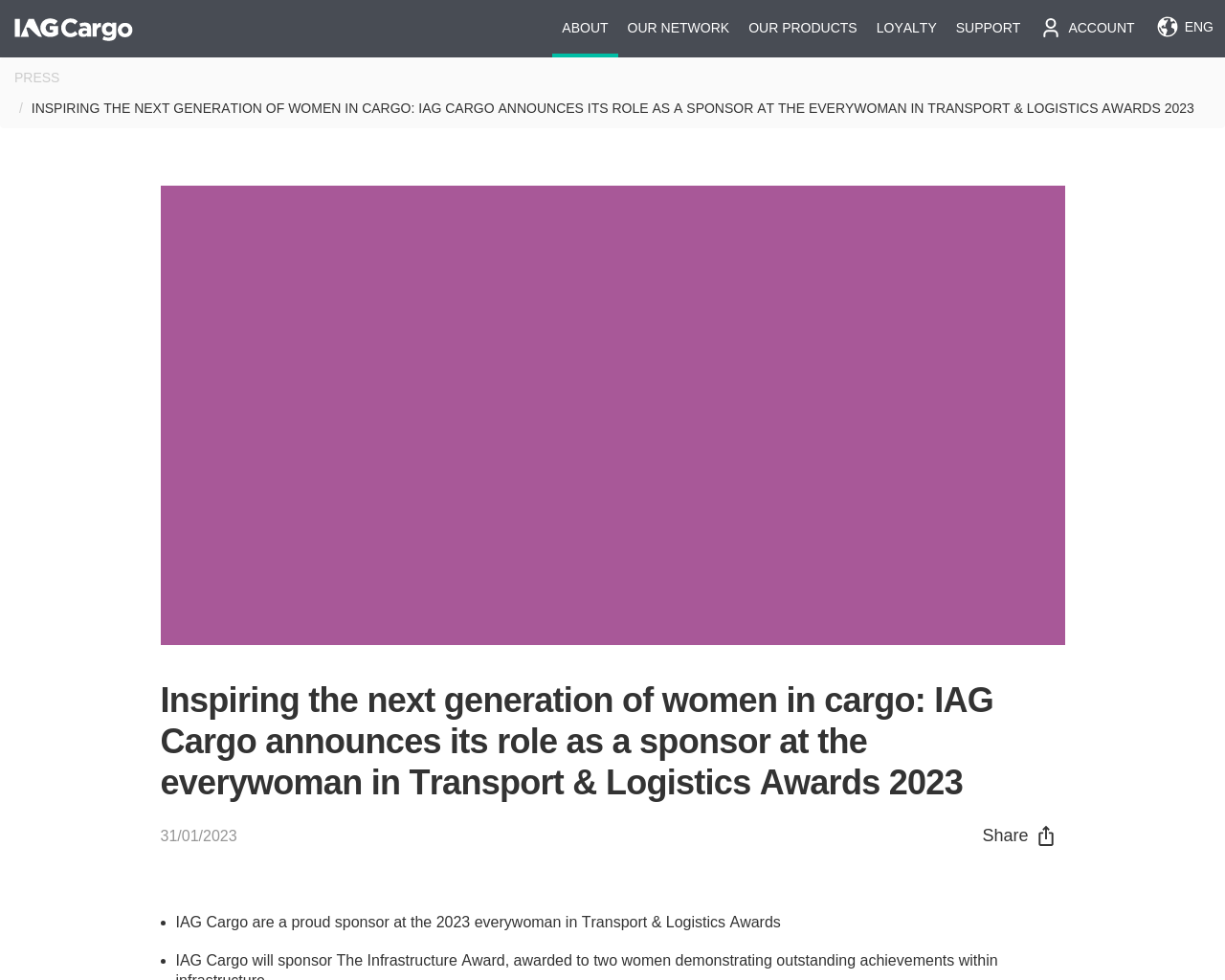What can you do with the article?
With the help of the image, please provide a detailed response to the question.

You can share the article, which is indicated by the button 'Share' located at the bottom of the main article.